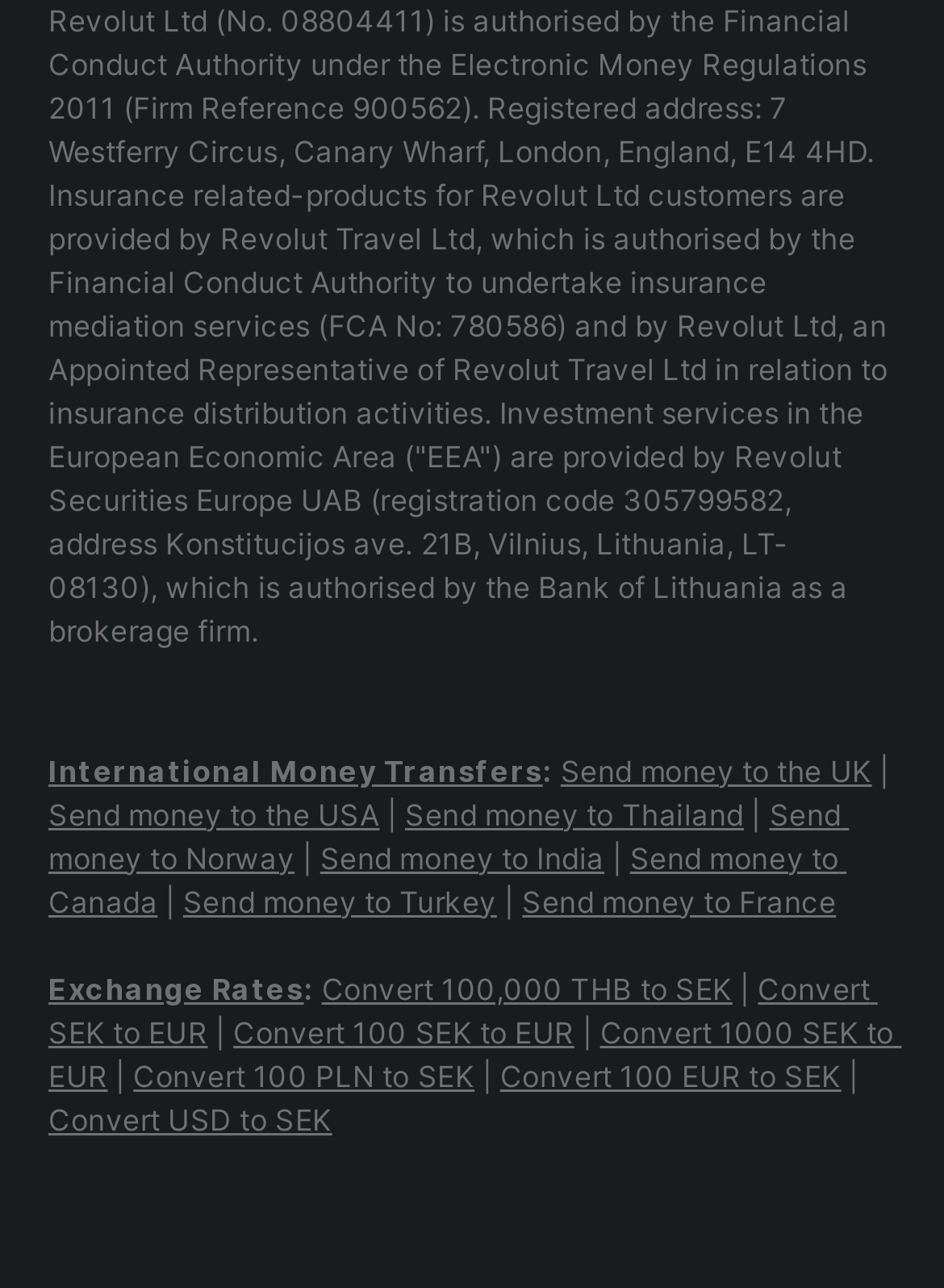Highlight the bounding box coordinates of the element you need to click to perform the following instruction: "Check Exchange Rates."

[0.051, 0.753, 0.322, 0.781]